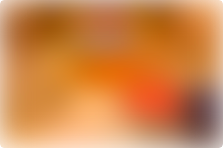Please answer the following question using a single word or phrase: 
When was the news article published?

May 7, 2024